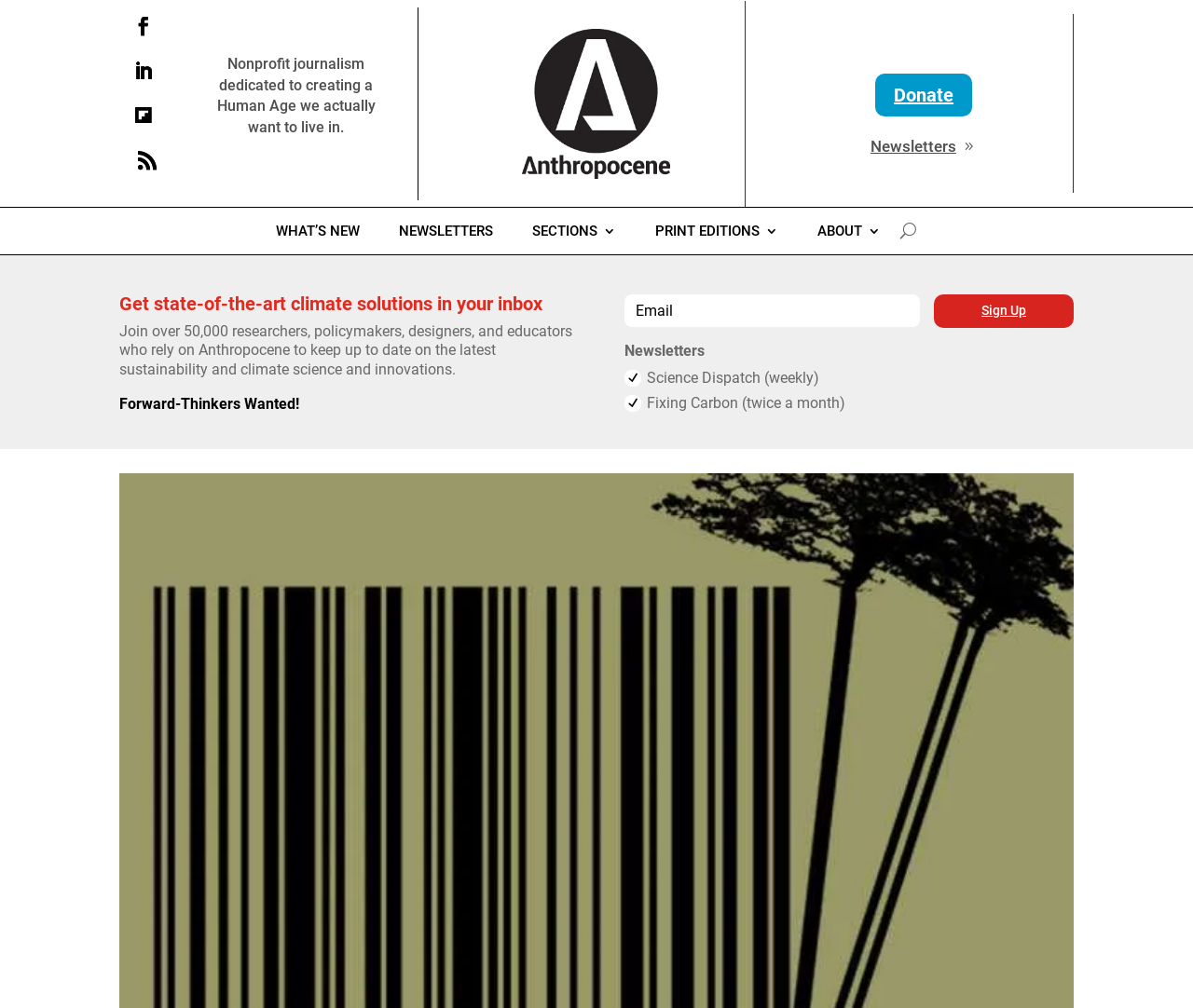Locate the bounding box coordinates of the element that needs to be clicked to carry out the instruction: "Learn about the organization". The coordinates should be given as four float numbers ranging from 0 to 1, i.e., [left, top, right, bottom].

[0.685, 0.222, 0.738, 0.243]